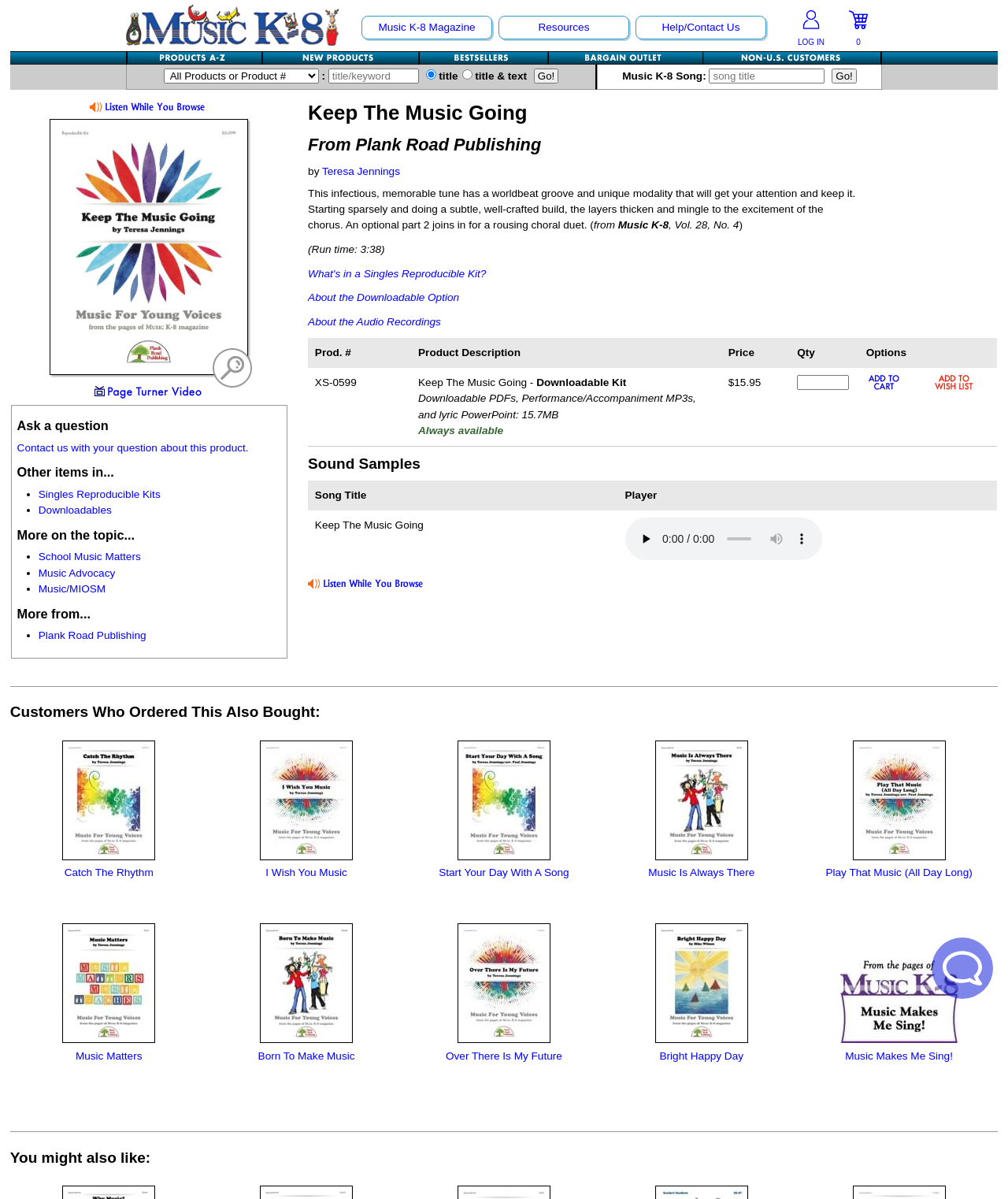Create an elaborate caption for the webpage.

This webpage is a product detail page for "Keep The Music Going" on MusicK8.com, a marketplace for music teaching resources. At the top, there is a navigation menu with links to "Music K-8 Magazine", "Resources", "Help/Contact Us", "Log In To Your Account", and "Your Shopping Cart". Below the navigation menu, there are links to "Alphabetical Listing", "New Products", "Bestsellers", "Bargain Outlet", and "MusicK8.com Worldwide".

On the left side, there is a search box with a "Go!" button, allowing users to search for music K-8 songs. Below the search box, there is a section with links to "Listen To Sound Clips While You Browse", "Keep The Music Going" with an image, "Page Turner video: listen and read along", and a section to ask a question about the product.

The main content area is divided into sections. The first section displays the product title "Keep The Music Going" and provides a brief description of the product. Below this section, there are links to "Singles Reproducible Kits", "Downloadables", and other related topics.

The next section displays product details, including the product number, price, and quantity options. Users can add the product to their cart or wish list from this section. There is also a section for sound samples.

Throughout the page, there are various images, including the MusicK8.com logo, product images, and icons for links and buttons. The overall layout is organized, with clear headings and concise text, making it easy to navigate and find information about the product.